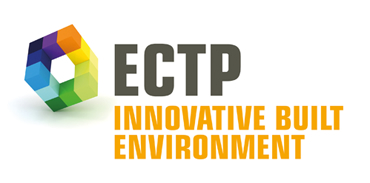Please provide a brief answer to the question using only one word or phrase: 
What is the ECTP's commitment to?

Promoting innovation